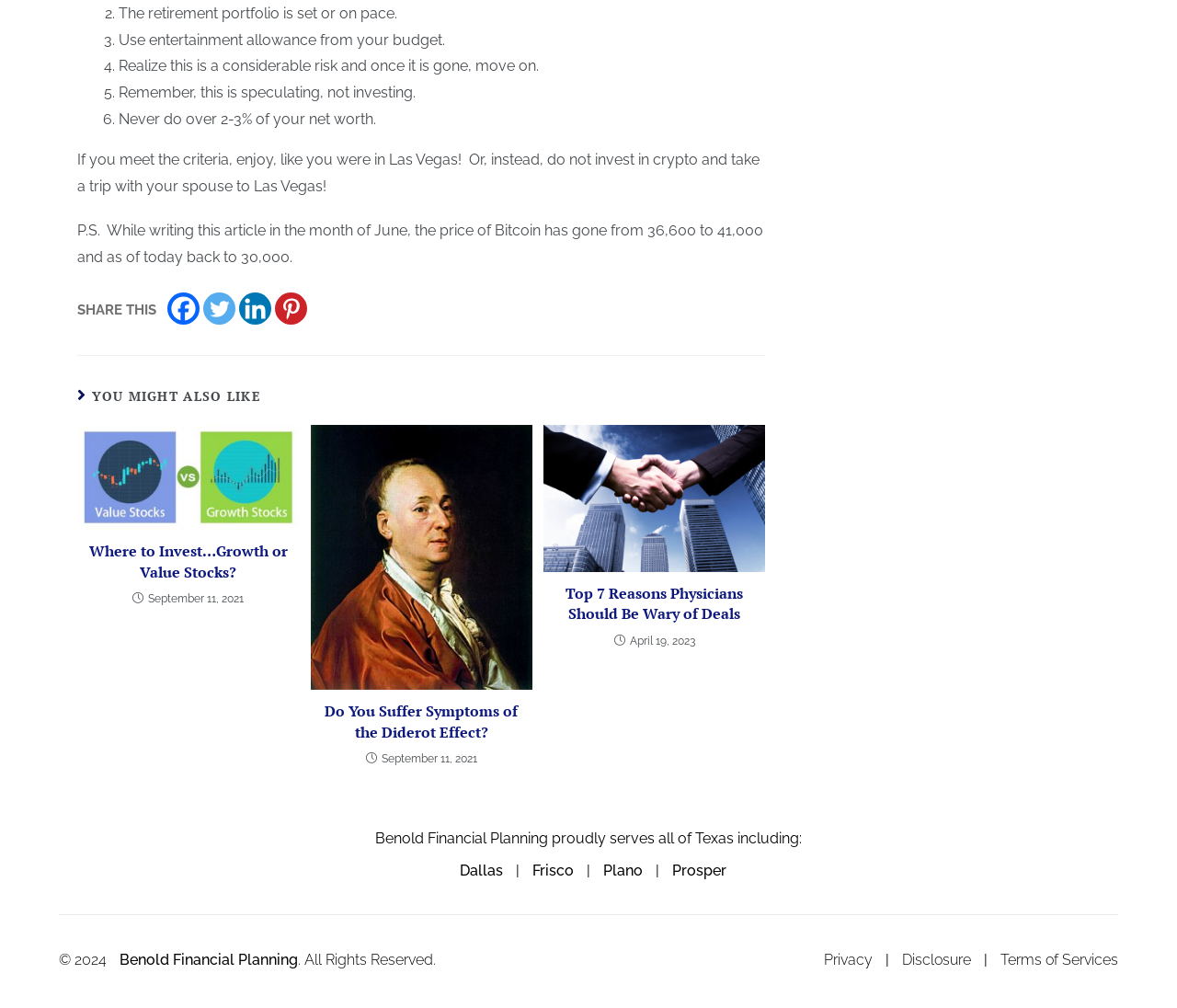Find the bounding box coordinates of the clickable region needed to perform the following instruction: "Join the DreamFactory newsletter list". The coordinates should be provided as four float numbers between 0 and 1, i.e., [left, top, right, bottom].

None